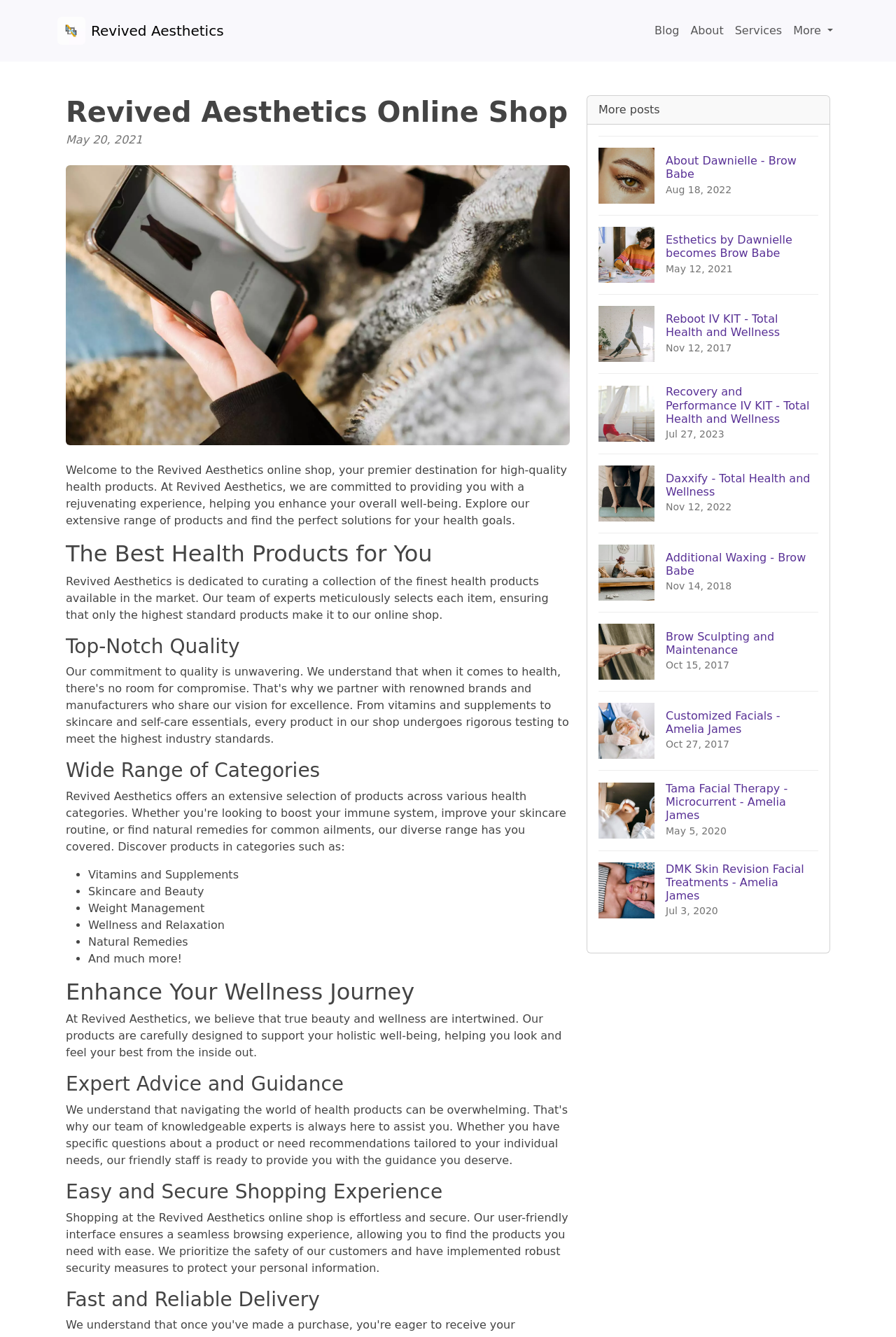Using the element description: "Services", determine the bounding box coordinates for the specified UI element. The coordinates should be four float numbers between 0 and 1, [left, top, right, bottom].

[0.814, 0.013, 0.879, 0.034]